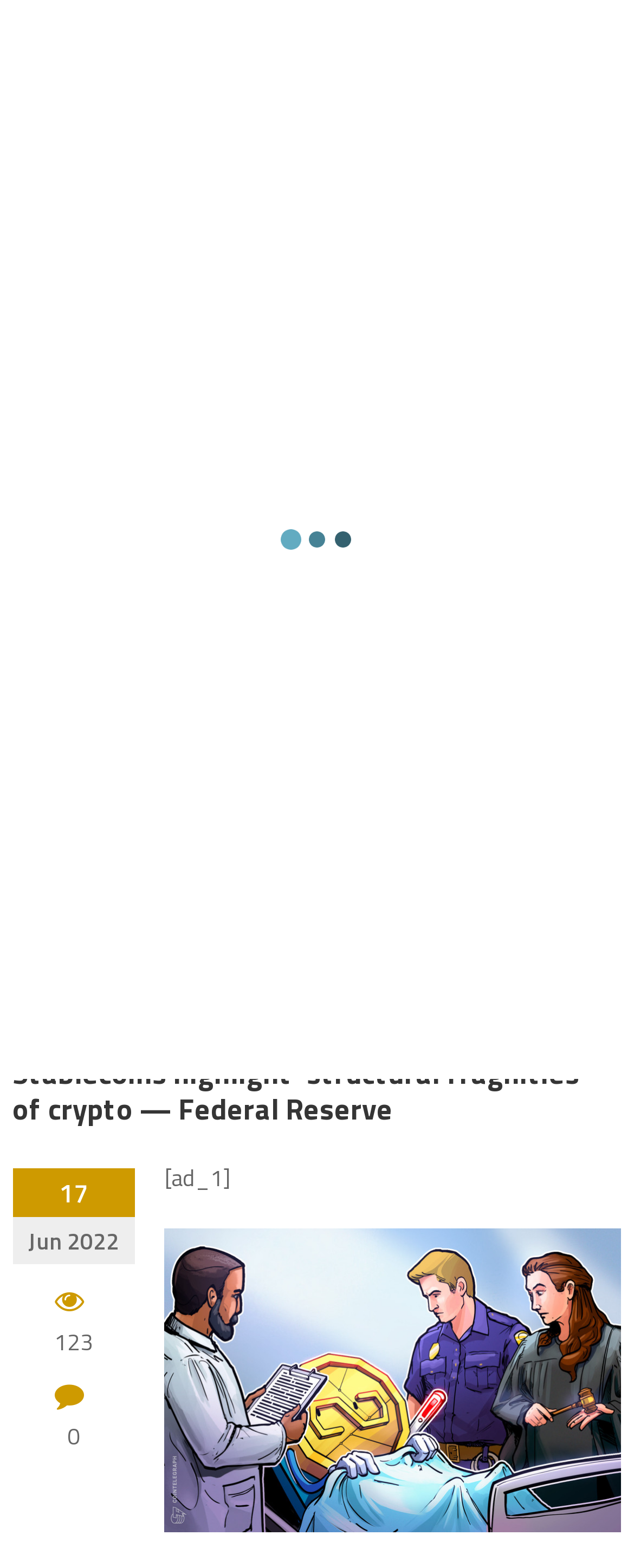Determine the bounding box coordinates for the HTML element mentioned in the following description: "alt="CryptoCurreny News"". The coordinates should be a list of four floats ranging from 0 to 1, represented as [left, top, right, bottom].

[0.02, 0.08, 0.98, 0.153]